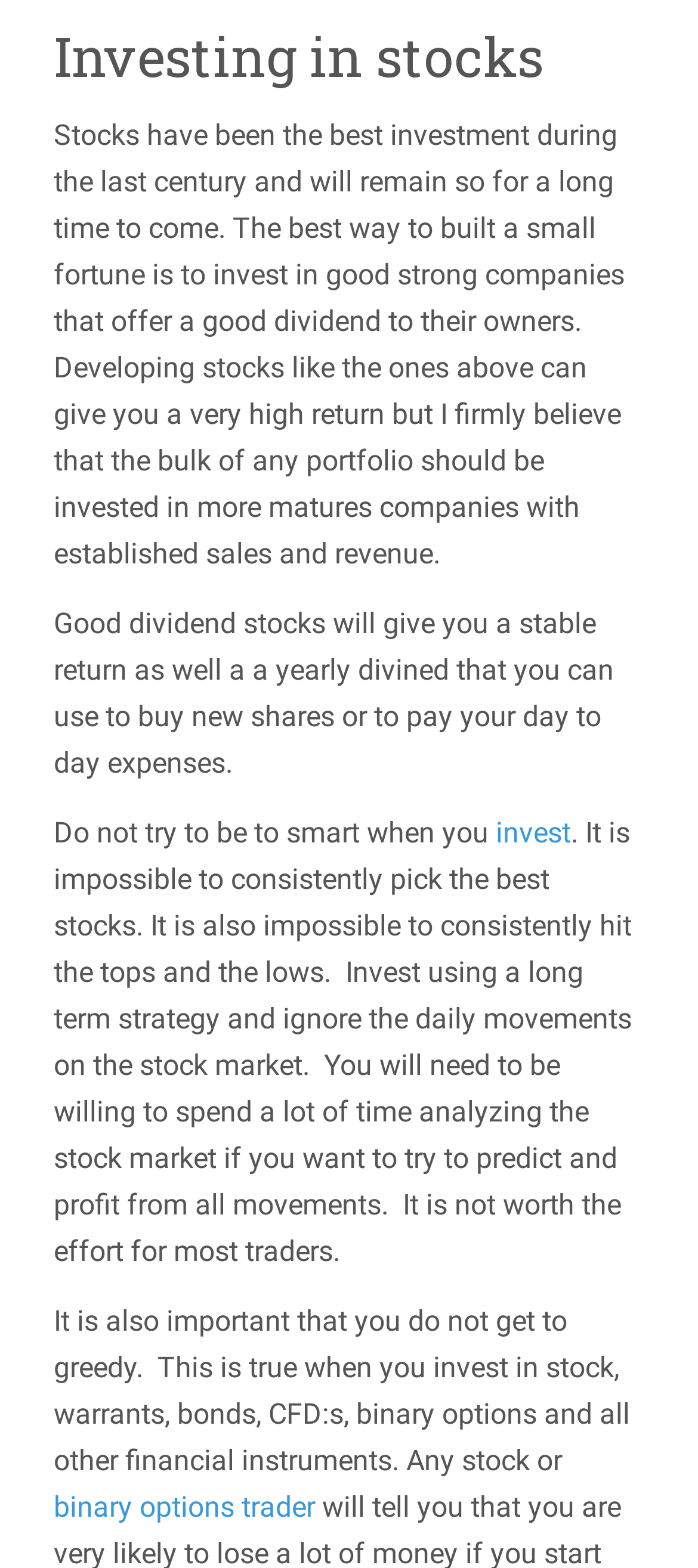What type of companies are recommended for investment?
Based on the image, answer the question with as much detail as possible.

The webpage recommends investing in mature companies with established sales and revenue, as mentioned in the second paragraph of text. This is because they offer a stable return and are less risky.